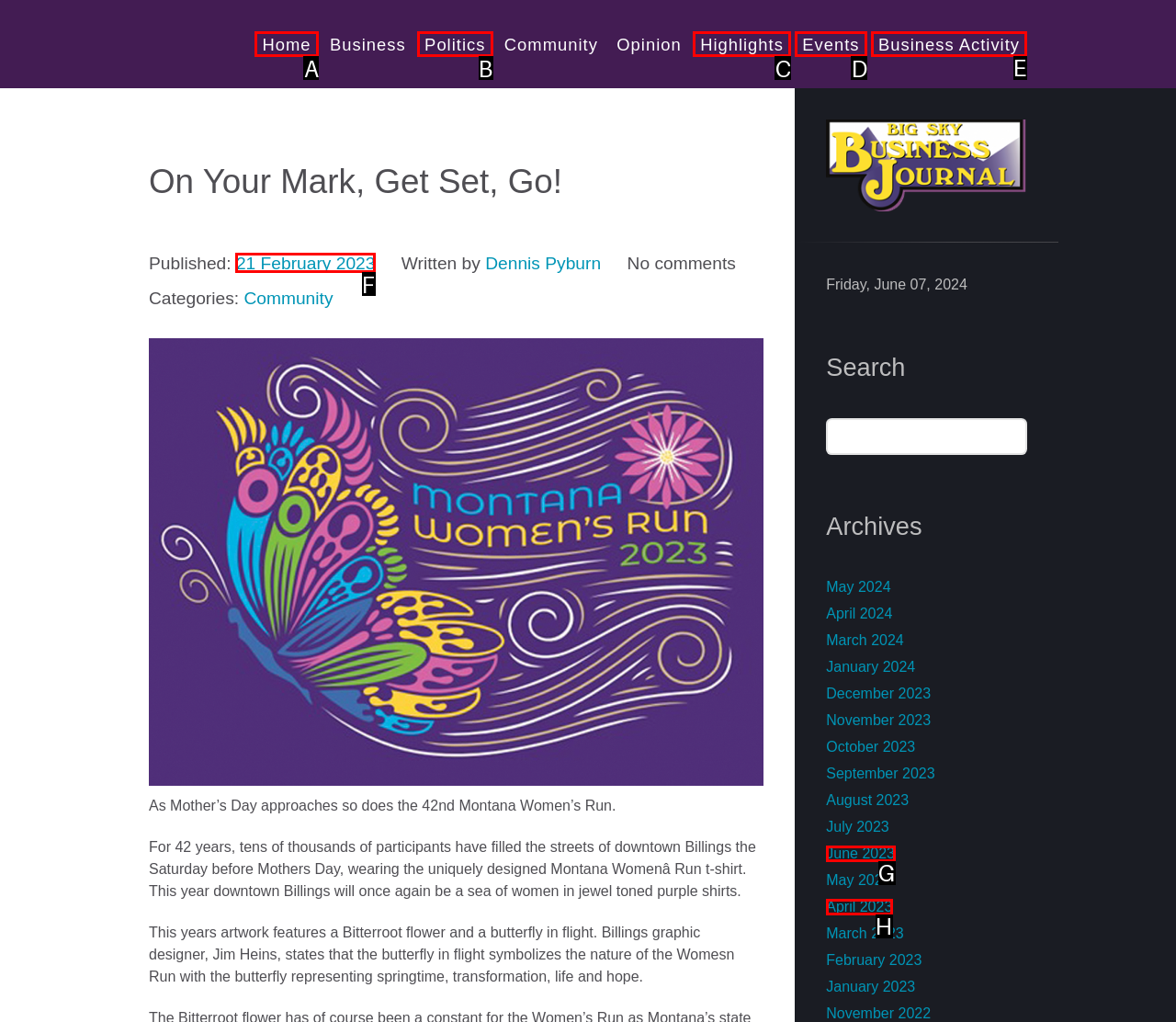Which option should be clicked to execute the task: Click on the 'Mark Worden' link?
Reply with the letter of the chosen option.

None